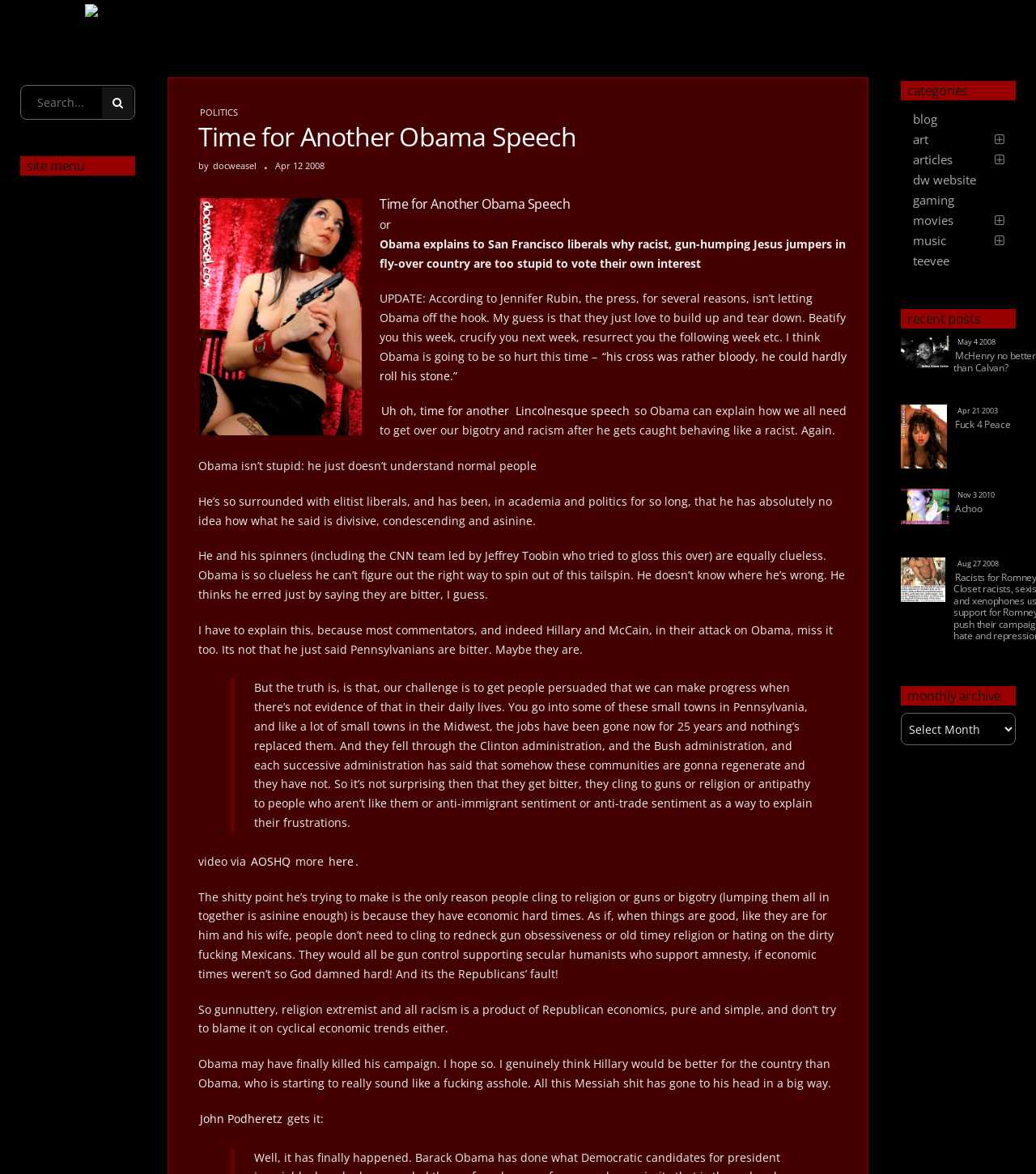Construct a comprehensive caption that outlines the webpage's structure and content.

This webpage appears to be a blog post titled "Time for Another Obama Speech" on a website called docweasel.com. At the top of the page, there is a search bar and a site menu with links to various categories such as blog, comics, games, and contact. Below the search bar, there is a heading that reads "Time for Another Obama Speech" followed by a brief description of the post.

The main content of the post is a lengthy article that discusses Obama's speech and its implications. The article is divided into several paragraphs, with some quotes from Obama's speech included in a blockquote format. There are also several links to other articles or websites scattered throughout the text.

To the right of the main content, there is a sidebar that lists categories such as blog, art, articles, dw website, gaming, movies, music, and teevee. Each category has a link to a corresponding page.

At the bottom of the page, there is another section titled "Recent Posts" that lists several recent blog posts with their titles and dates.

There are no images on the page except for a small icon next to the search bar and some icons in the sidebar. The overall layout of the page is simple and easy to navigate, with a focus on the main content of the blog post.